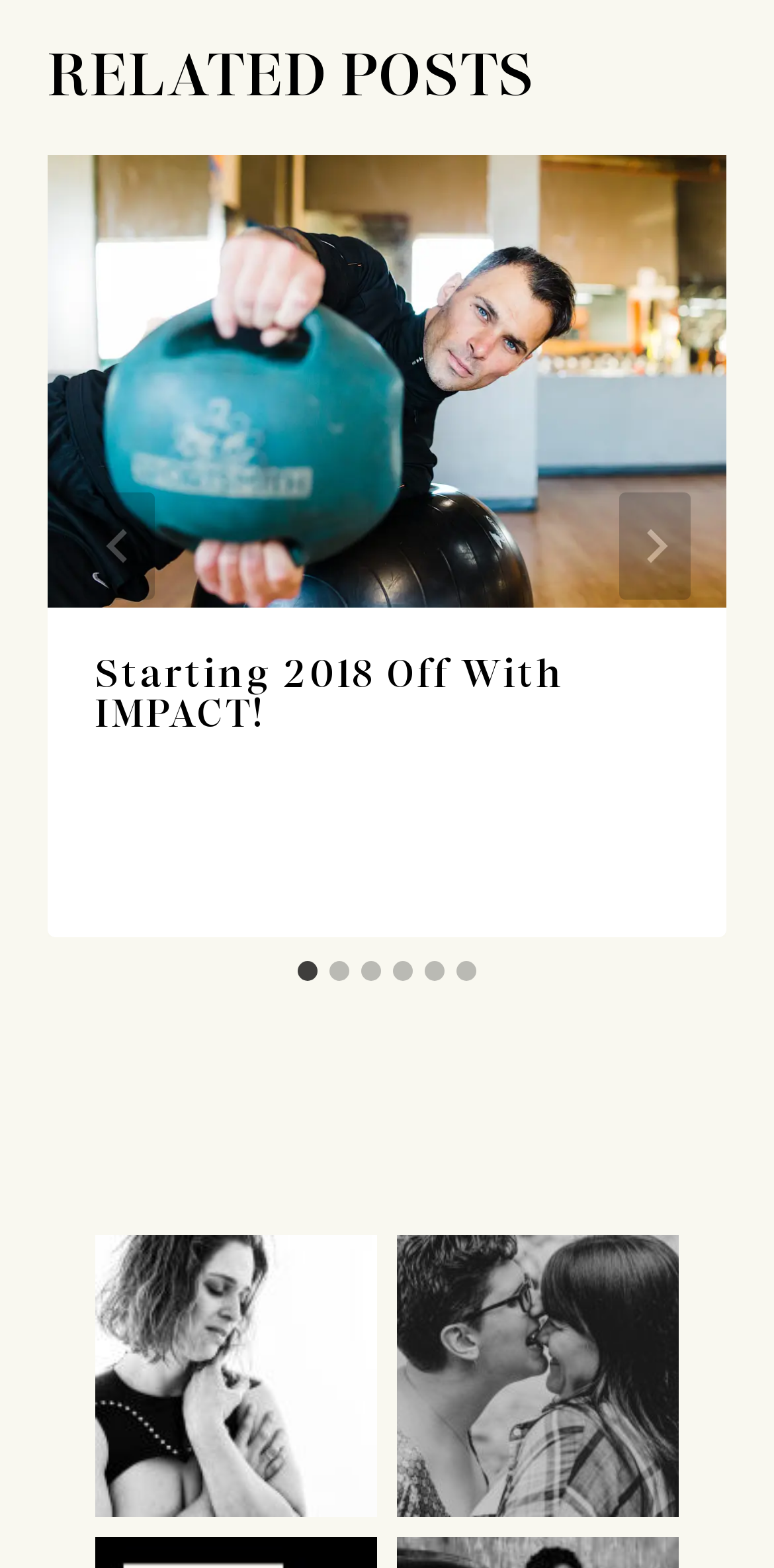What is the location of the photographer's studio?
Give a single word or phrase answer based on the content of the image.

Vancouver